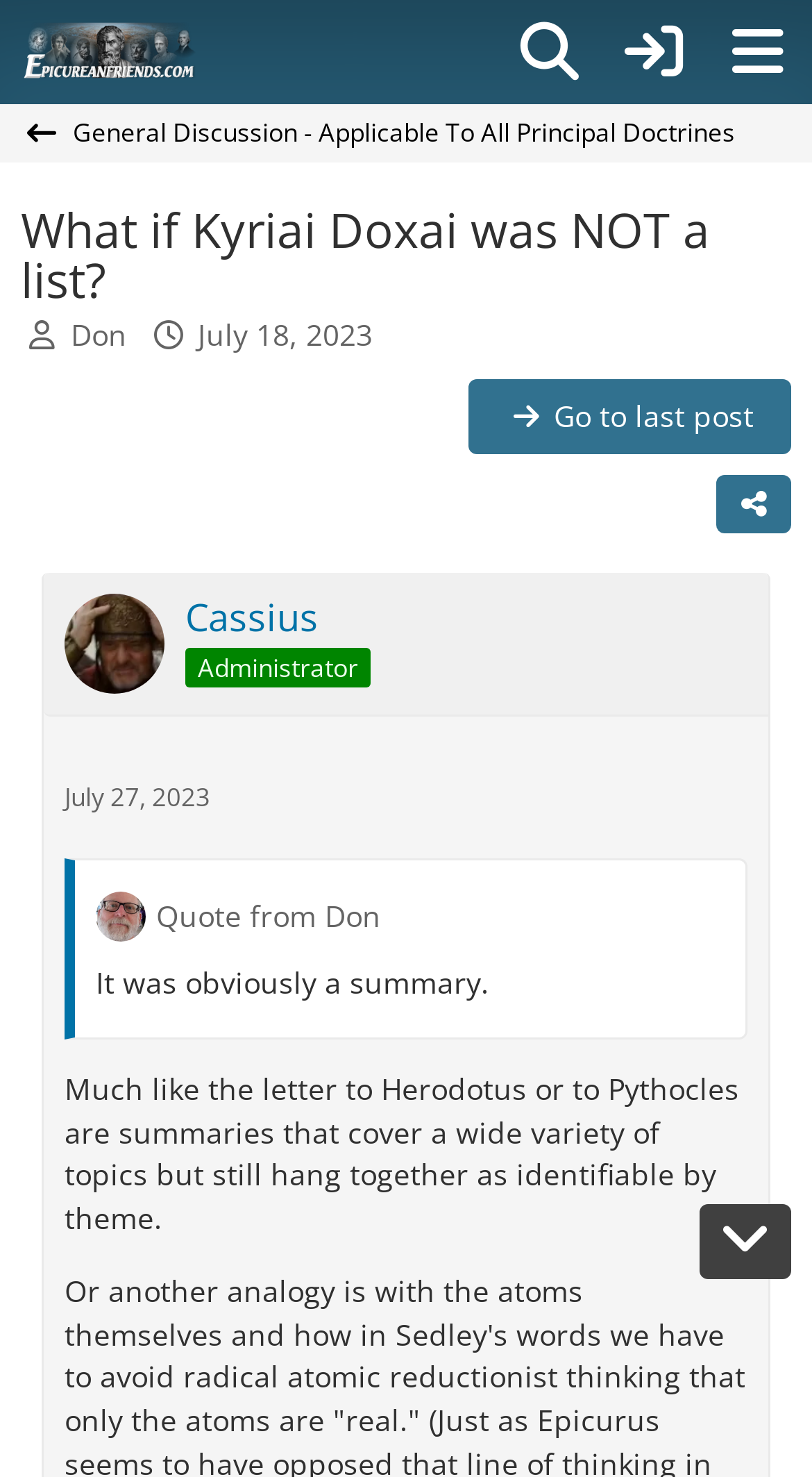Based on the element description: "HinduGoogle", identify the bounding box coordinates for this UI element. The coordinates must be four float numbers between 0 and 1, listed as [left, top, right, bottom].

None